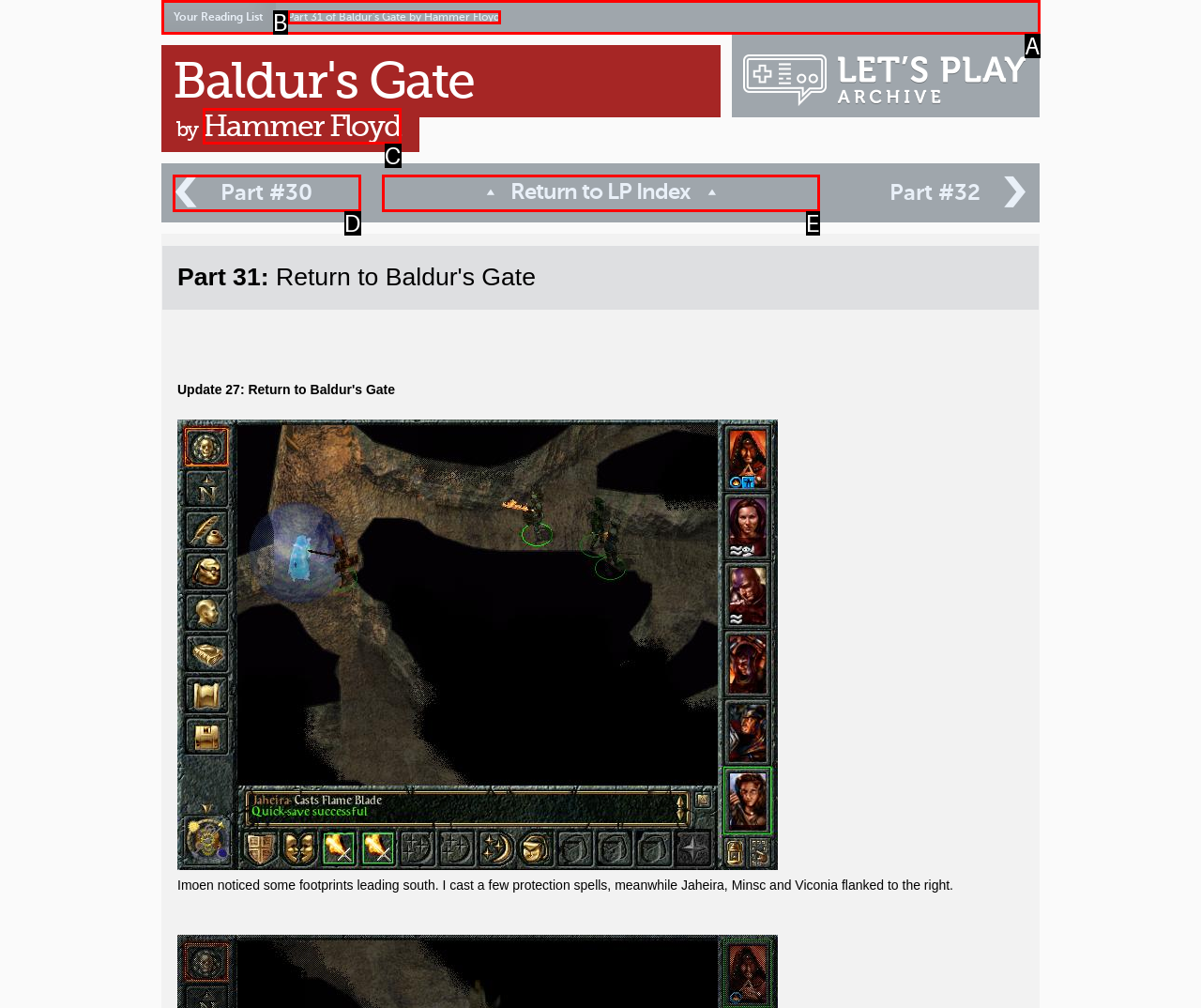Identify the HTML element that best matches the description: Hammer Floyd. Provide your answer by selecting the corresponding letter from the given options.

C